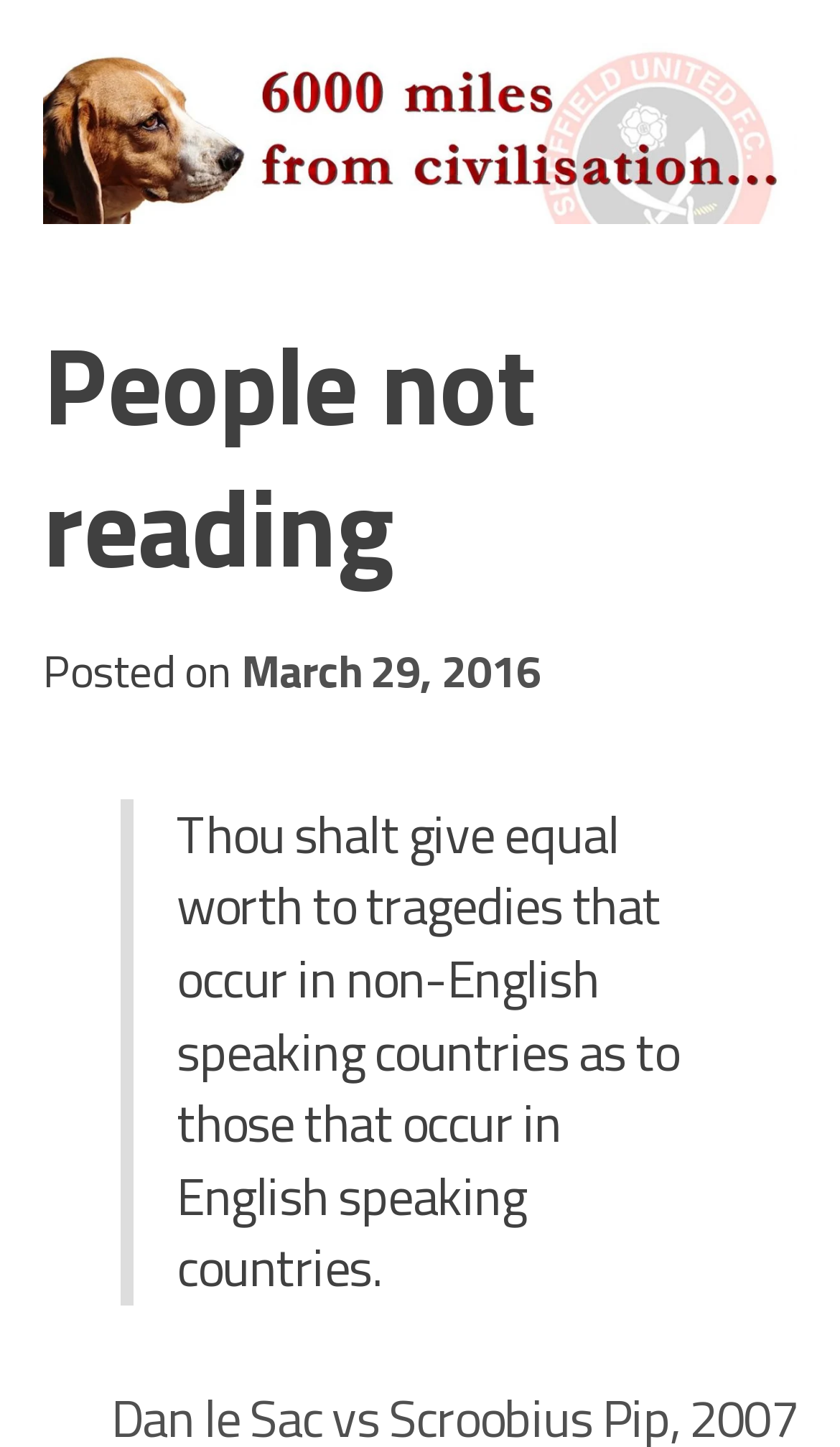What is the quote in the blockquote?
Provide a comprehensive and detailed answer to the question.

I found the quote by looking at the static text element inside the blockquote element, which has a bounding box coordinate of [0.144, 0.552, 0.856, 0.902].